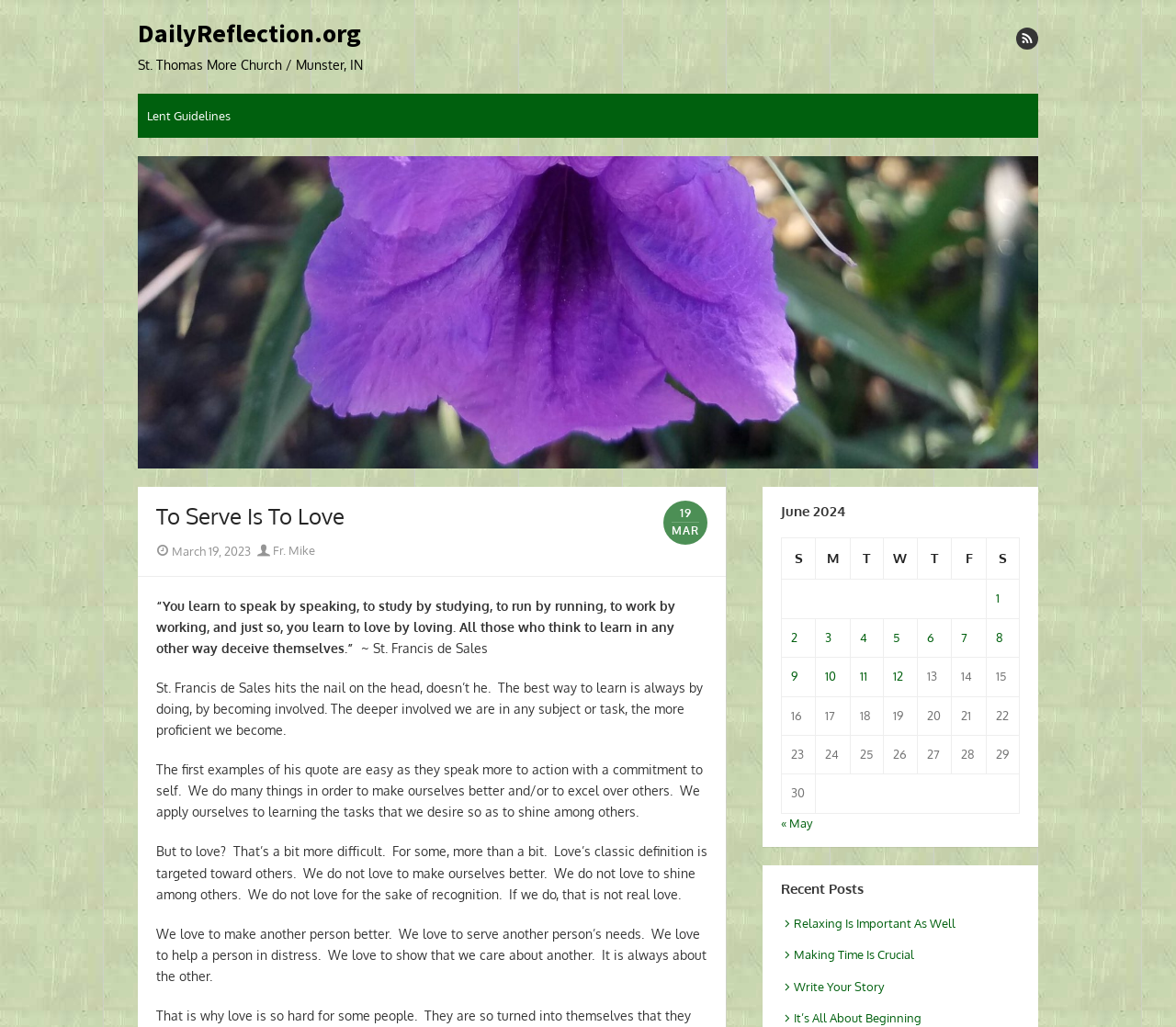Locate the bounding box coordinates of the clickable part needed for the task: "Click on the 'Lent Guidelines' link".

[0.117, 0.091, 0.204, 0.134]